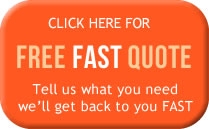Offer a detailed caption for the image presented.

The image features a vibrant, eye-catching button designed for user interaction. It is prominently displayed with the text "CLICK HERE FOR FREE FAST QUOTE," encouraging potential customers to request a quote promptly. Beneath this main text, a supportive message reads, "Tell us what you need we’ll get back to you FAST," further emphasizing the commitment to quick and responsive service. The button's bright orange color stands out against typical web backgrounds, making it easily noticeable and inviting users to engage with the website. This design aims to enhance user experience by facilitating communication and fostering a sense of urgency and efficiency.